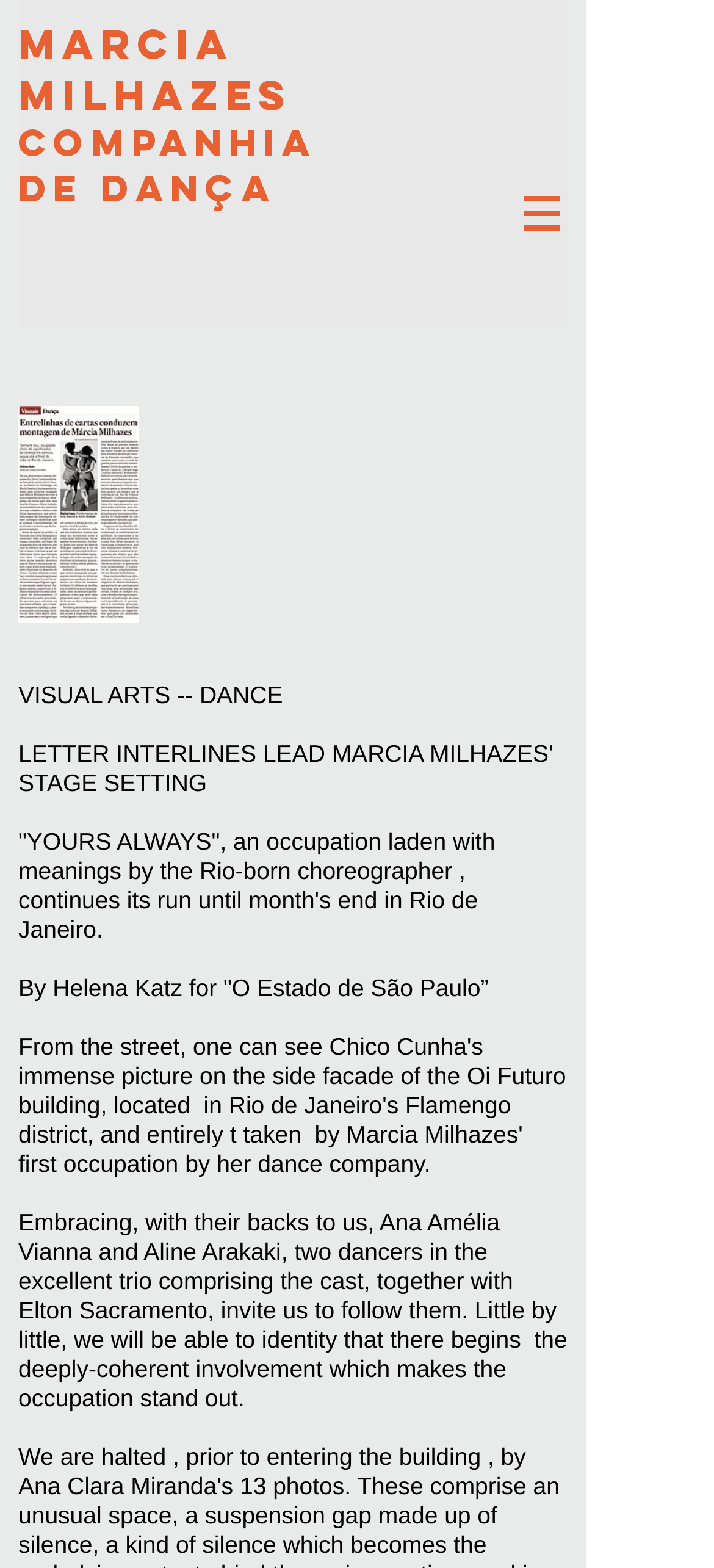Explain the contents of the webpage comprehensively.

The webpage is about MARCIA MILHAZES, a choreographer, and her dance company. At the top right corner, there is a navigation menu labeled "Site" with a button that has a popup menu. The button is accompanied by a small image.

Below the navigation menu, there is a large heading that reads "MARCIA MILHAZES" with a link to the same text. Next to it, there is another heading that reads "COMPANHIA DE DANÇA" (which means "Dance Company" in Portuguese).

Under the headings, there is a region labeled "Slide show gallery" that takes up about a quarter of the page. Within this region, there is a button to navigate through the slideshow, and a text that reads "1/1", indicating that there is only one slide.

To the right of the slideshow region, there are several blocks of text. The first one reads "VISUAL ARTS -- DANCE", followed by a blank line. The next block of text is a quote from an article, describing a dance occupation by MARCIA MILHAZES. The quote is attributed to Helena Katz, writing for "O Estado de São Paulo". The final block of text is a longer passage that describes the dance performance, mentioning the dancers and their movements.

Overall, the webpage appears to be a promotional page for MARCIA MILHAZES and her dance company, featuring a slideshow of images and several blocks of text that describe her work.